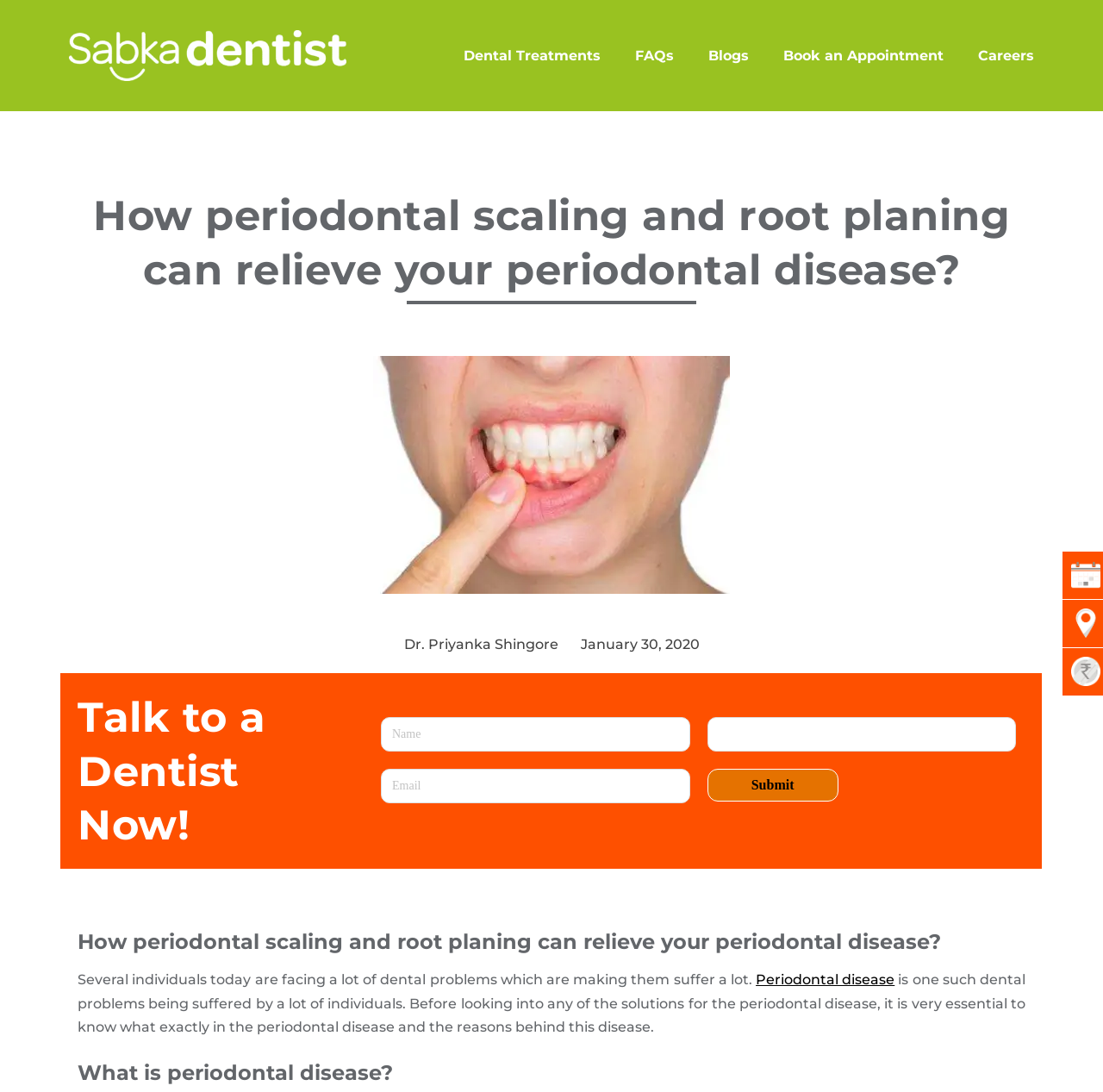Using the information in the image, could you please answer the following question in detail:
What is the main cause of suffering for many individuals according to the webpage?

The webpage states that 'Several individuals today are facing a lot of dental problems which are making them suffer a lot', implying that dental problems are the main cause of suffering for many individuals.